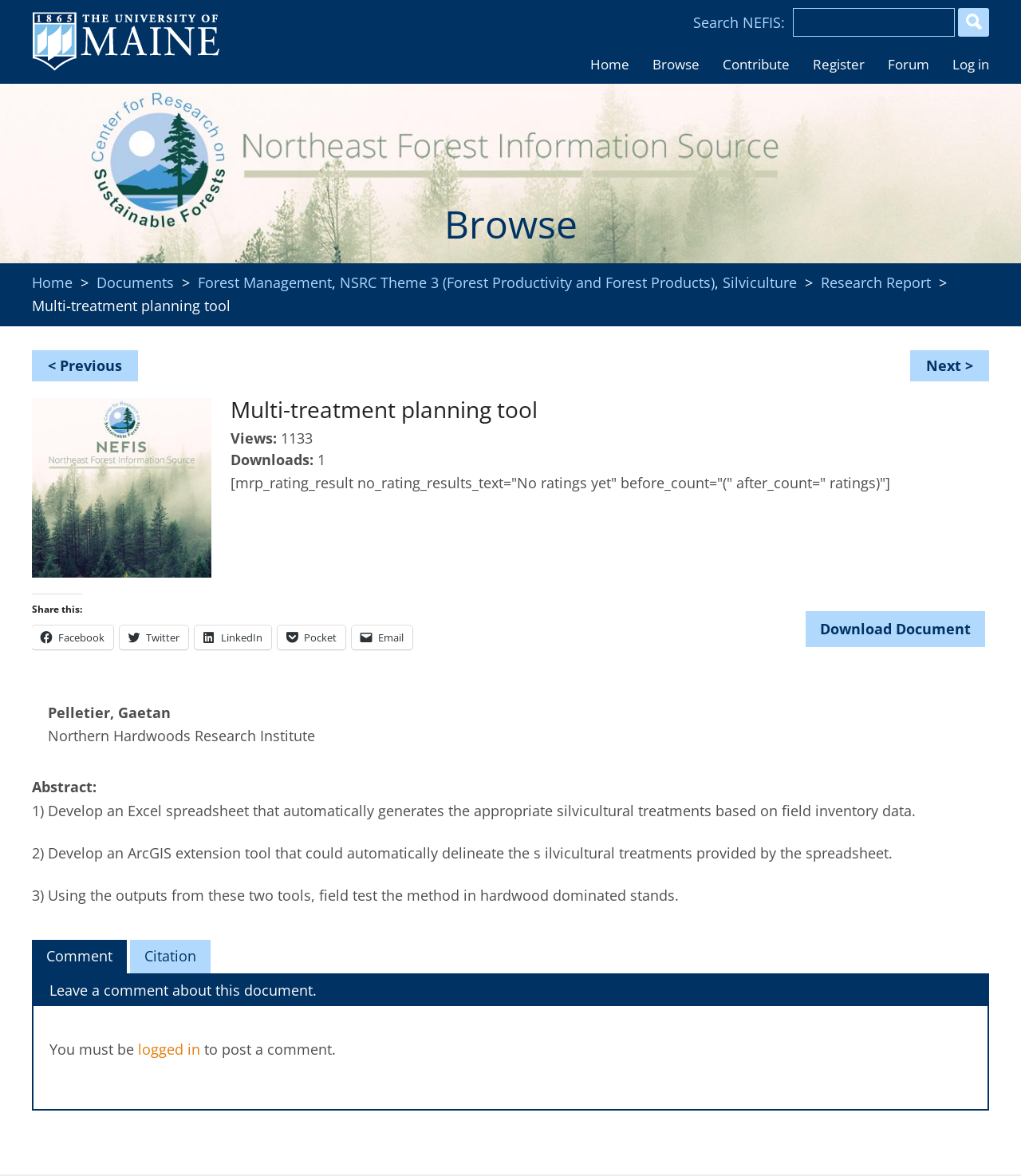How many views does the document have? Based on the image, give a response in one word or a short phrase.

1133